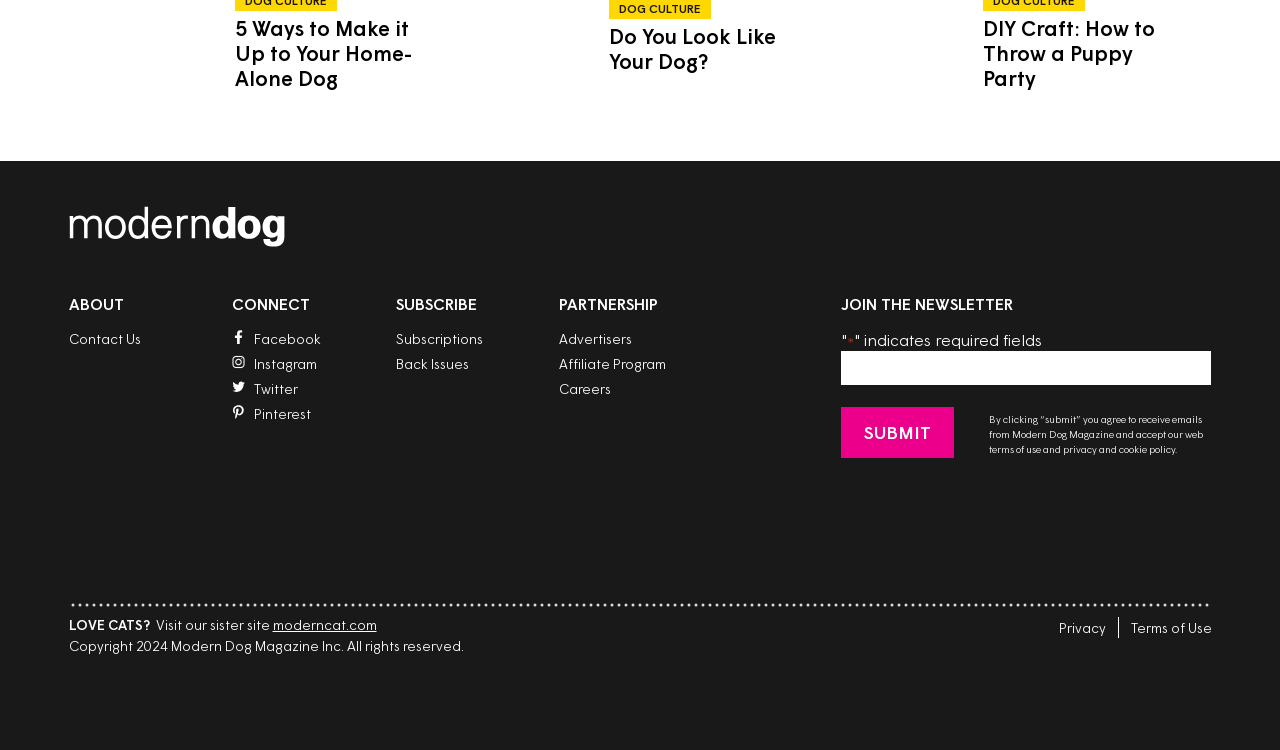Bounding box coordinates should be provided in the format (top-left x, top-left y, bottom-right x, bottom-right y) with all values between 0 and 1. Identify the bounding box for this UI element: Back Issues

[0.309, 0.474, 0.366, 0.496]